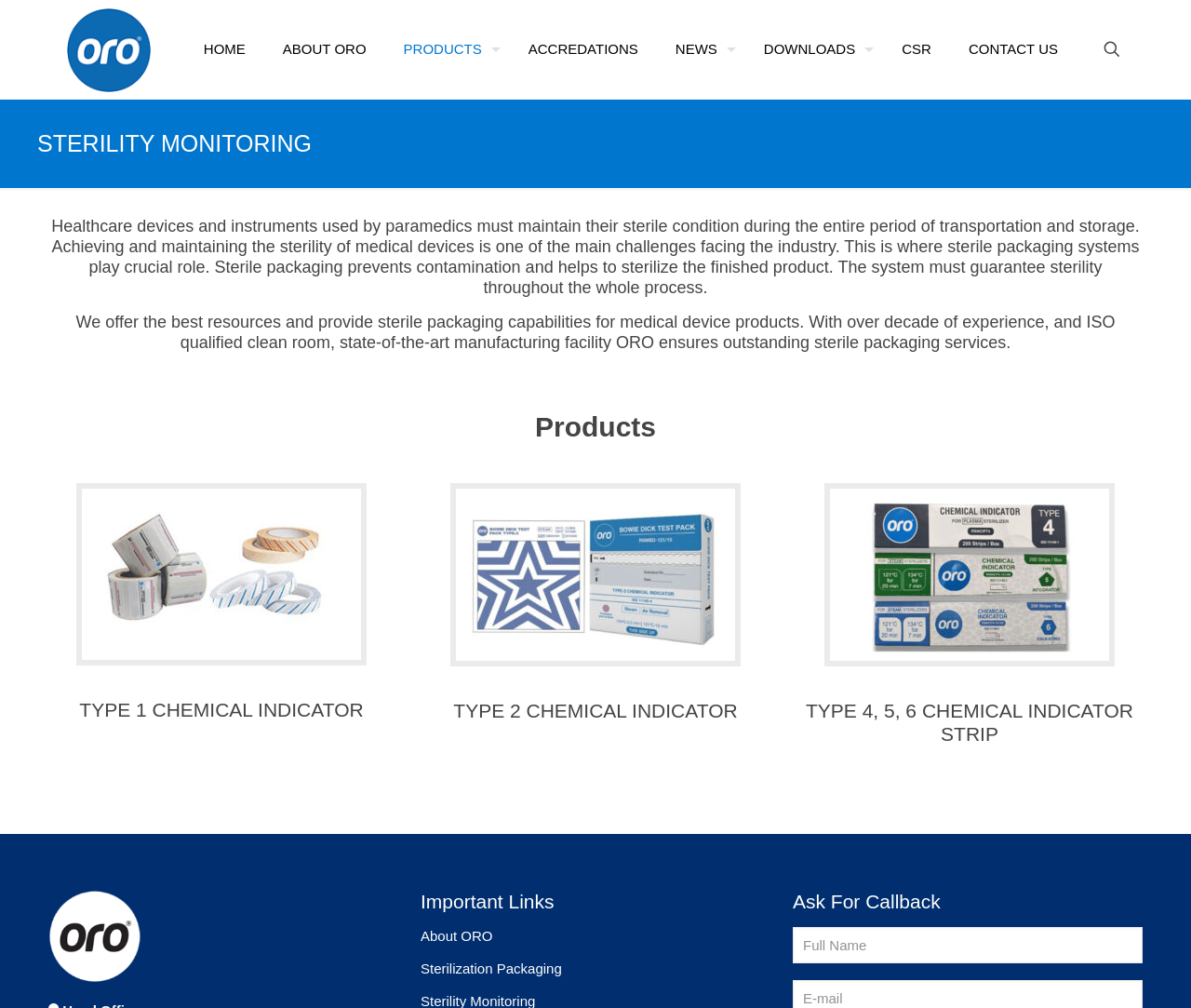Explain the features and main sections of the webpage comprehensively.

The webpage is about Oro, a company that specializes in sterility monitoring and packaging systems for medical devices. At the top left corner, there is the Oro logo, which is an image linked to the website's homepage. Next to the logo, there is a navigation menu with links to various pages, including Home, About Oro, Products, Accreditations, News, Downloads, CSR, and Contact Us.

Below the navigation menu, there is a heading that reads "STERILITY MONITORING" in a prominent font size. The main content of the page is divided into sections, with headings that describe the importance of sterility in medical devices and how Oro's packaging systems can help achieve and maintain sterility.

There are three sections with headings that describe Oro's services, including "Healthcare devices and instruments...", "We offer the best resources...", and "Products". The "Products" section is further divided into four sub-sections, each with a heading that describes a specific type of chemical indicator, such as "TYPE 1 CHEMICAL INDICATOR", "TYPE 2 CHEMICAL INDICATOR", and "TYPE 4, 5, 6 CHEMICAL INDICATOR STRIP". Each sub-section has a figure with a linked image and a brief description of the product.

At the bottom of the page, there are two sections, one with a heading "Important Links" that contains links to other pages on the website, and another with a heading "Ask For Callback" that contains a form with a textbox to enter a full name and a button to request a callback.

On the top right corner, there is a search icon, which is an image linked to the website's search function.